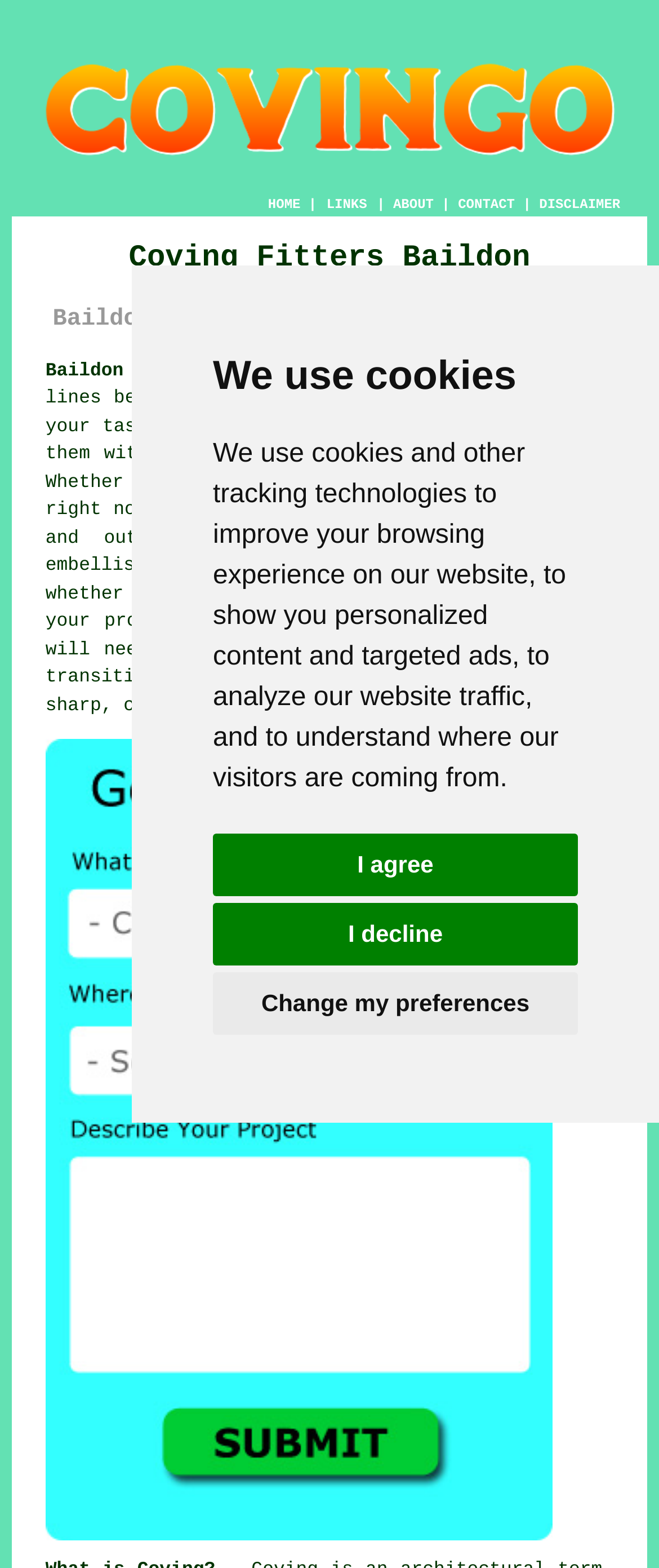Locate the coordinates of the bounding box for the clickable region that fulfills this instruction: "Browse the 'AC/Coolant' category".

None